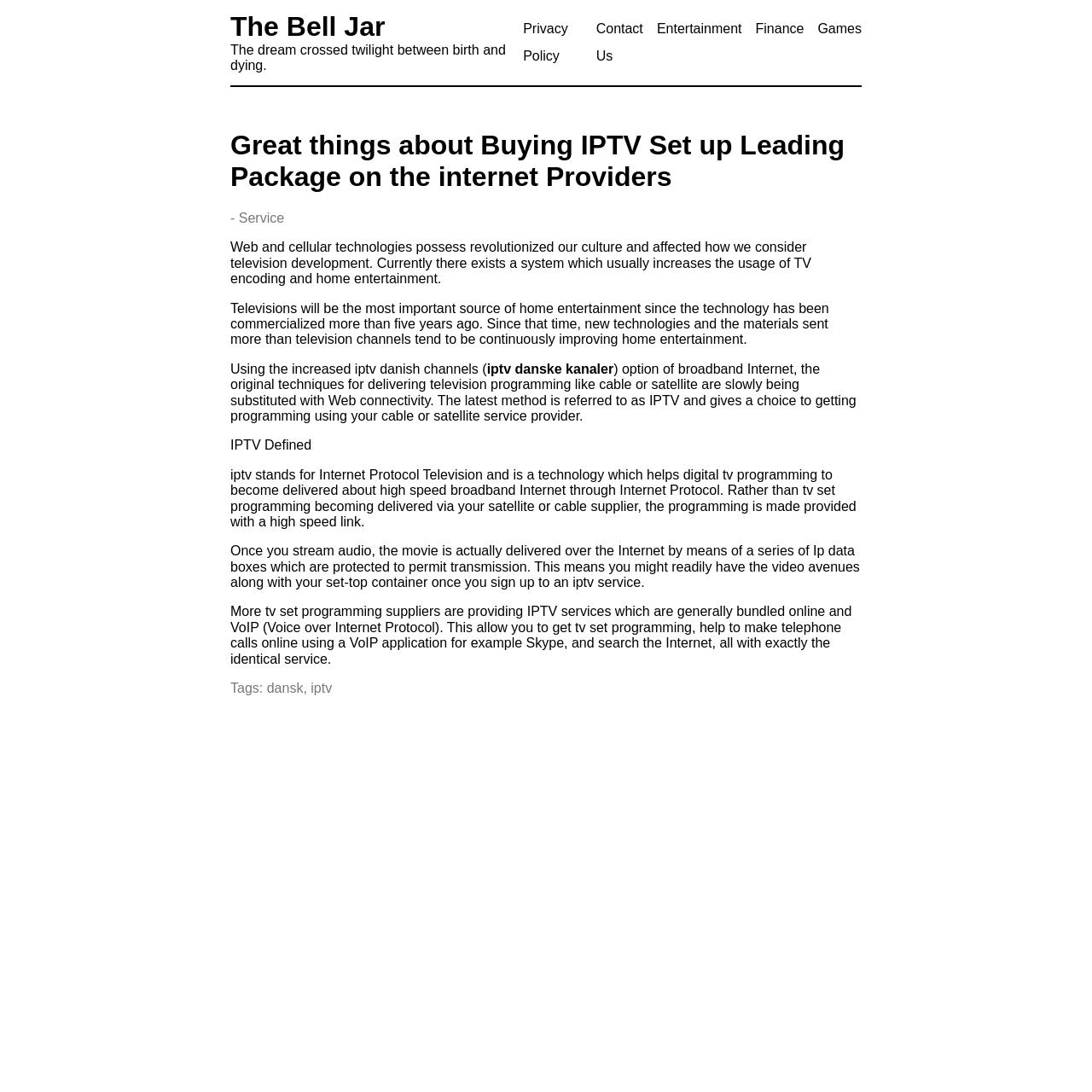Please identify the bounding box coordinates of the clickable element to fulfill the following instruction: "Explore 'Entertainment'". The coordinates should be four float numbers between 0 and 1, i.e., [left, top, right, bottom].

[0.601, 0.02, 0.679, 0.033]